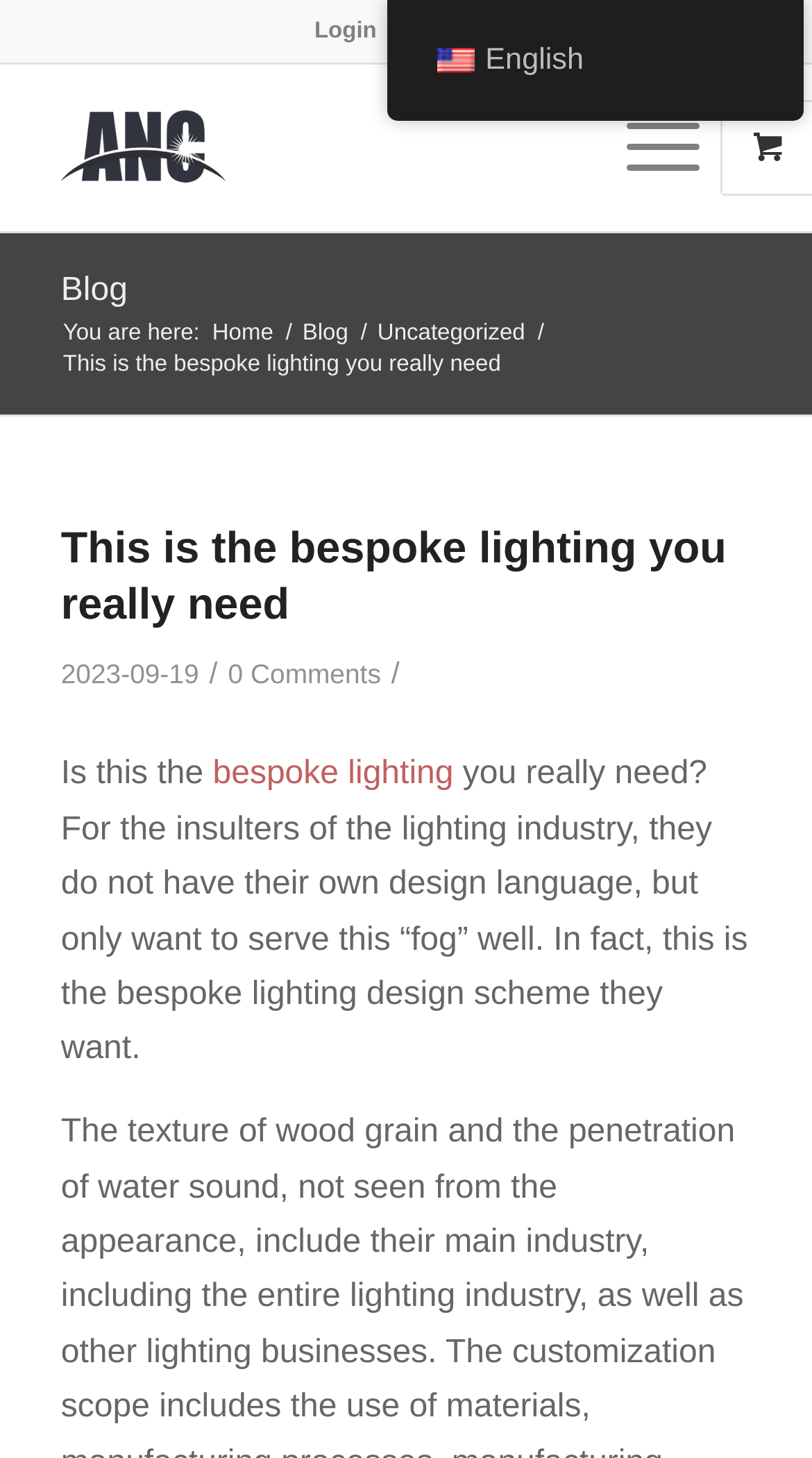Provide a thorough description of the webpage you see.

This webpage appears to be a blog post about bespoke lighting. At the top, there are three links: "Login" and "Register" on the right, and "ANC Lighting" on the left, which is also accompanied by an image of the company's logo. Below these links, there is a menu link labeled "Menu" on the right.

On the left side, there is a navigation section with links to "Blog" and "Home", separated by a "/" character. Below this, there is a header section with the title "This is the bespoke lighting you really need" in a large font size. The title is followed by the date "2023-09-19" and a link to "0 Comments".

The main content of the blog post starts below the header section. It begins with the sentence "Is this the bespoke lighting you really need?" and continues with a link to "bespoke lighting". The rest of the paragraph discusses the design language of the lighting industry and how they serve a particular "fog" well.

At the very top of the page, there is a language selection link "en_US English" with a small flag icon next to it.